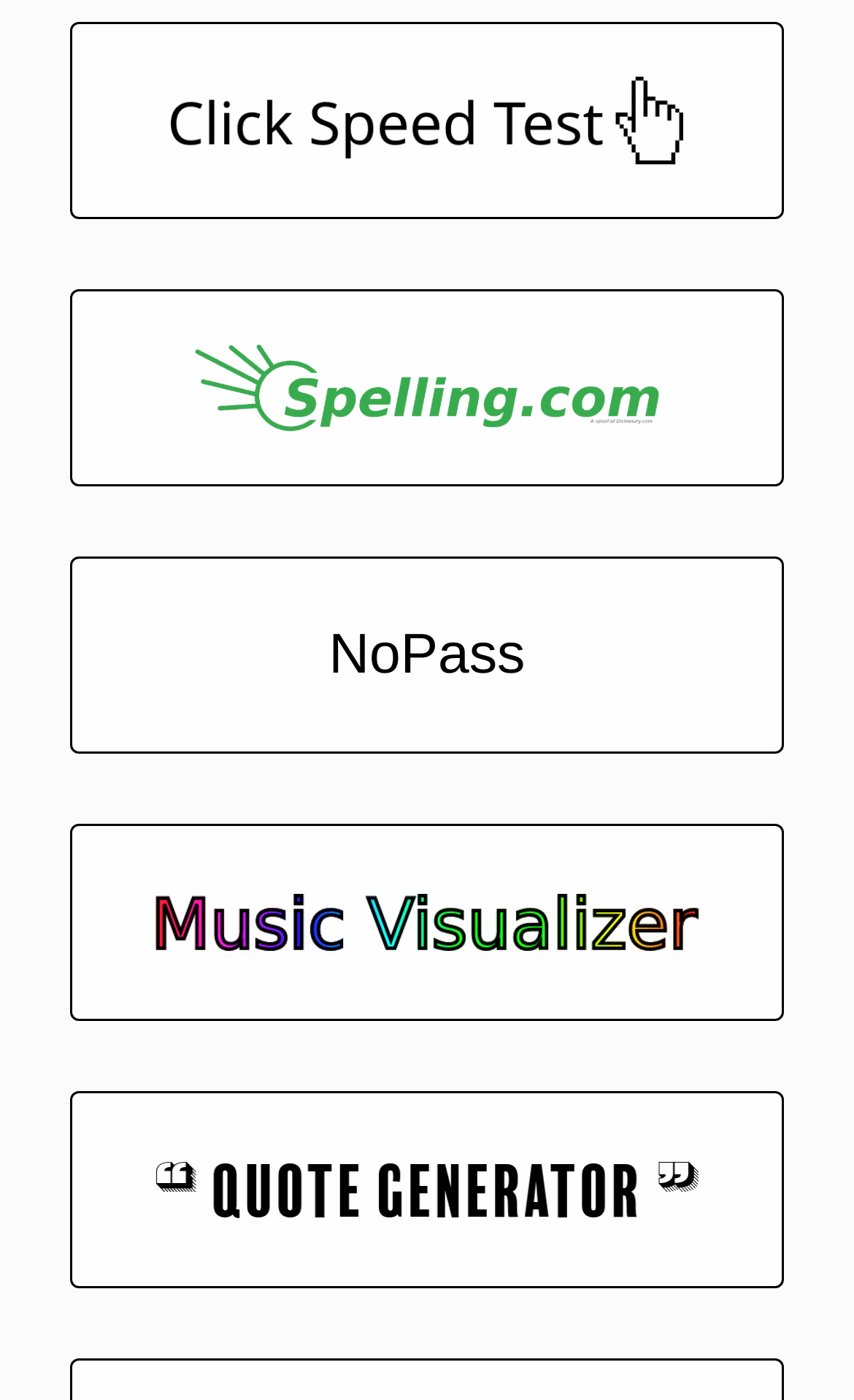Locate the bounding box of the UI element defined by this description: "NoPass". The coordinates should be given as four float numbers between 0 and 1, formatted as [left, top, right, bottom].

[0.082, 0.461, 0.918, 0.601]